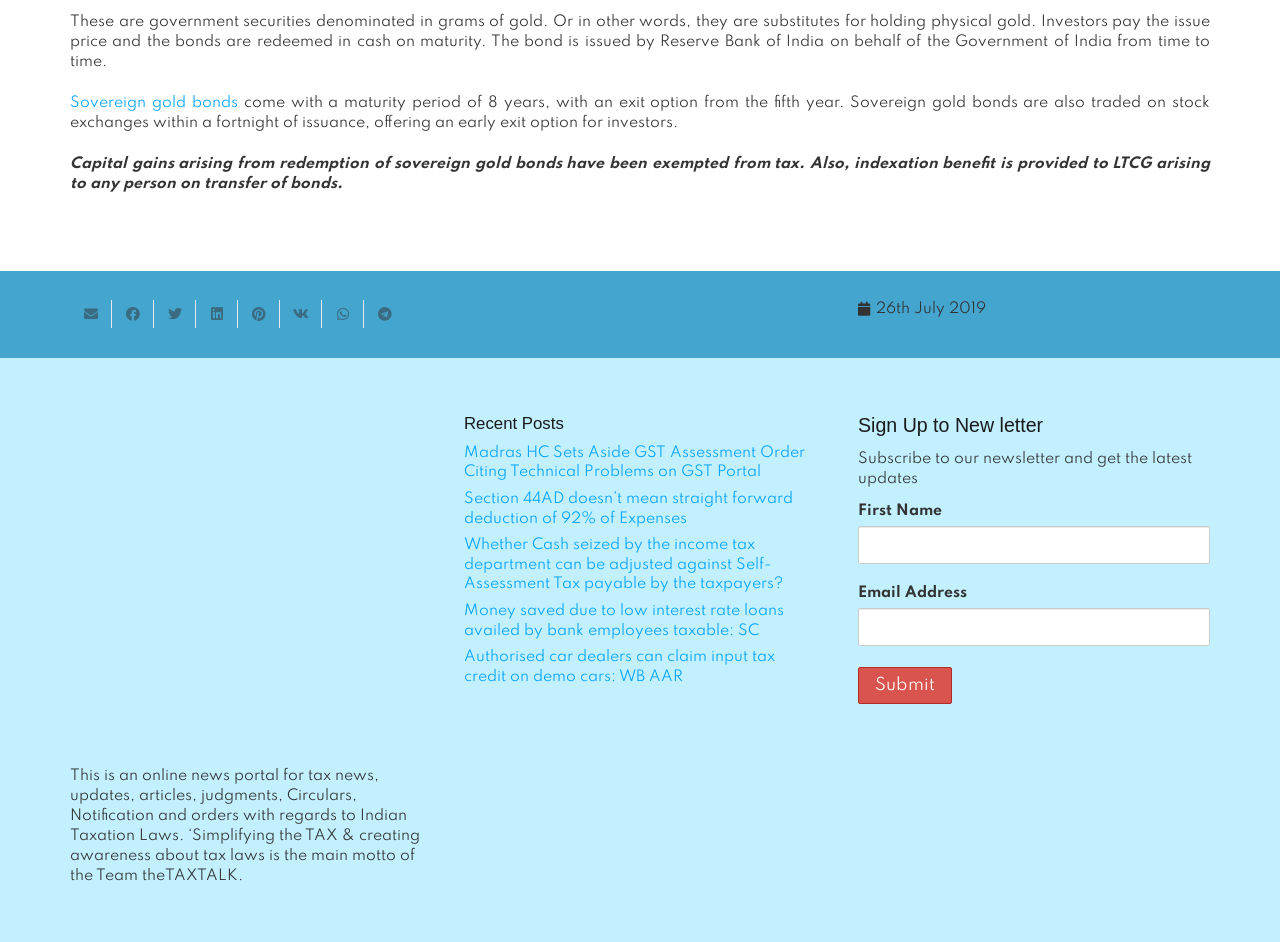Determine the bounding box for the UI element described here: "aria-label="Email this" title="Email this"".

[0.055, 0.319, 0.088, 0.348]